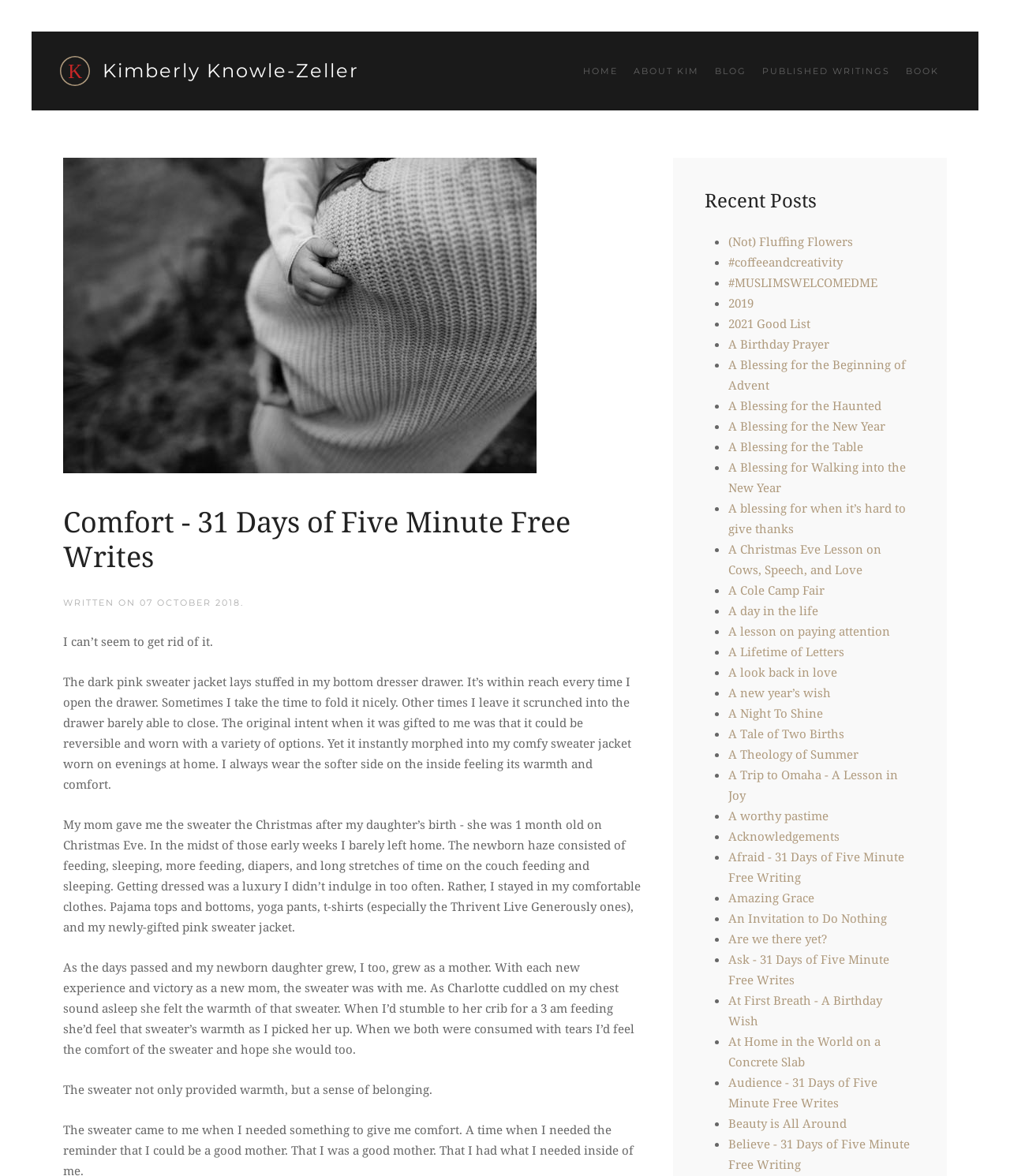How many recent posts are listed on the webpage?
Answer the question with a single word or phrase, referring to the image.

25